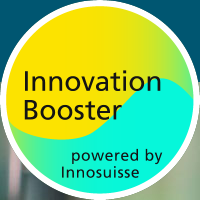What is the color of the backdrop in the logo?
Please analyze the image and answer the question with as much detail as possible.

The logo has a vibrant yellow and turquoise backdrop, which captures a sense of energy and creativity, aligning with the initiative's goal to support innovative solutions.